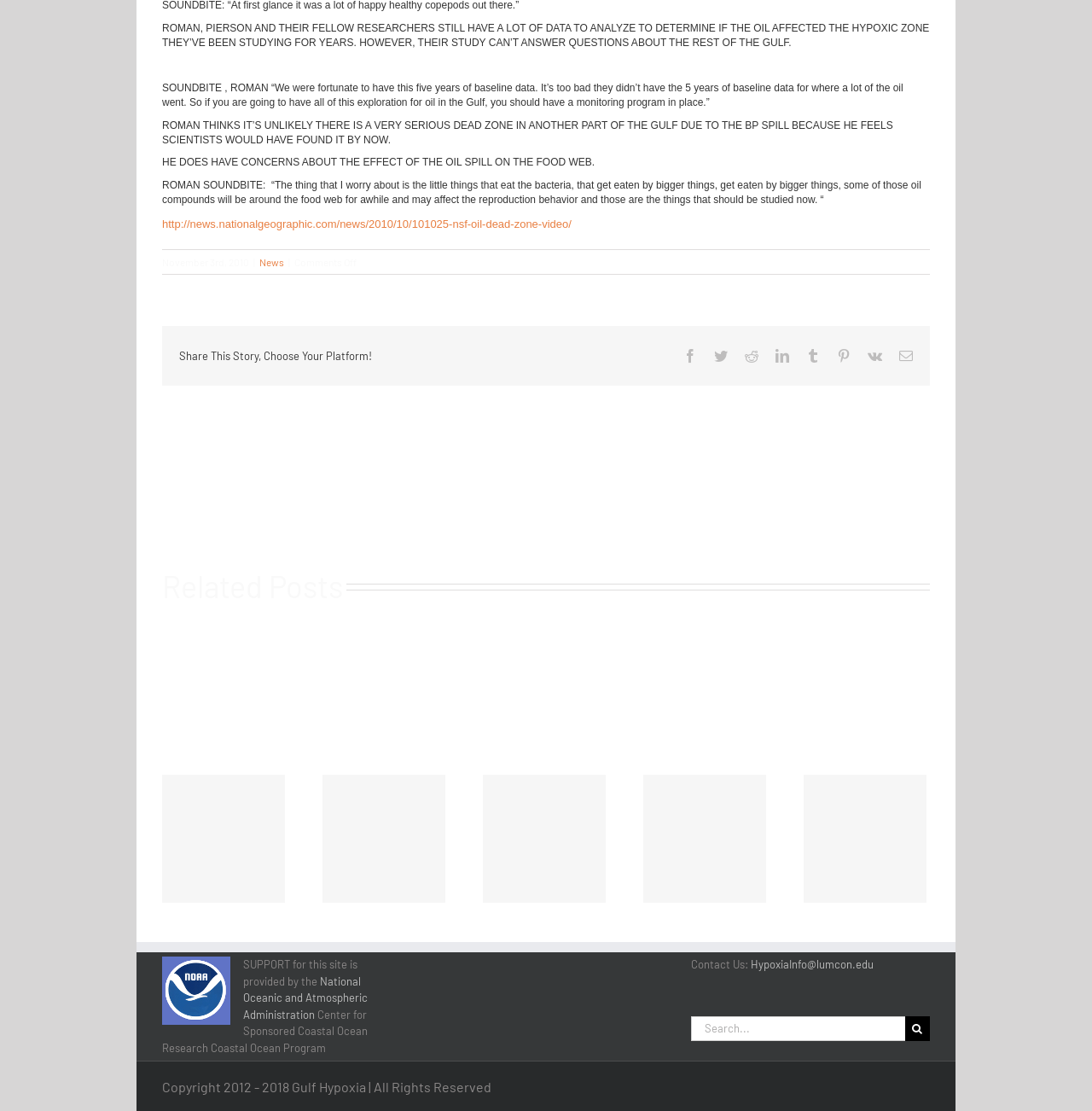What is the topic of the article?
Examine the image and give a concise answer in one word or a short phrase.

Gulf Spill